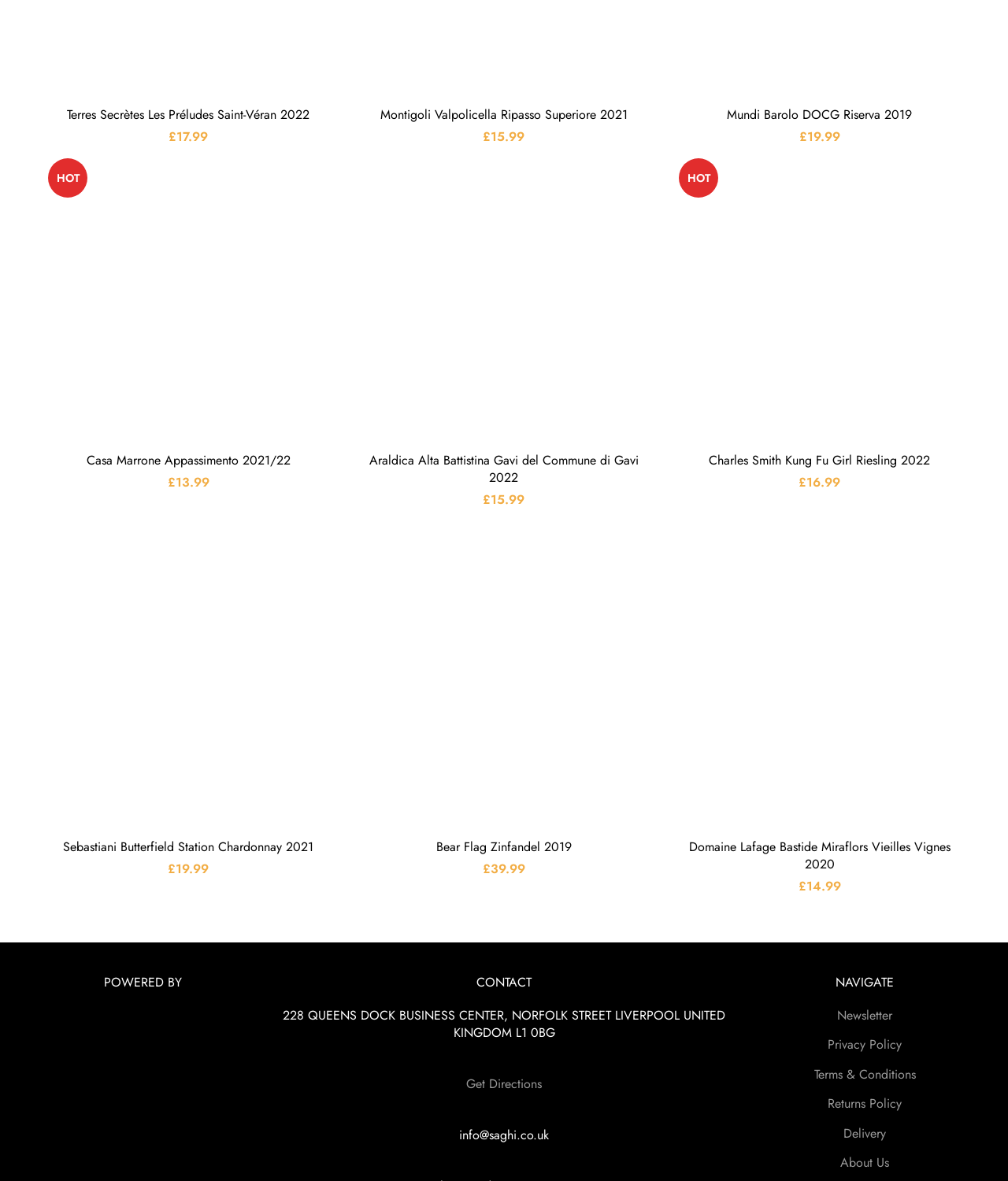What is the price of Terres Secrètes Les Préludes Saint-Véran 2022?
Examine the webpage screenshot and provide an in-depth answer to the question.

I found the price by looking at the StaticText element next to the heading 'Terres Secrètes Les Préludes Saint-Véran 2022'.